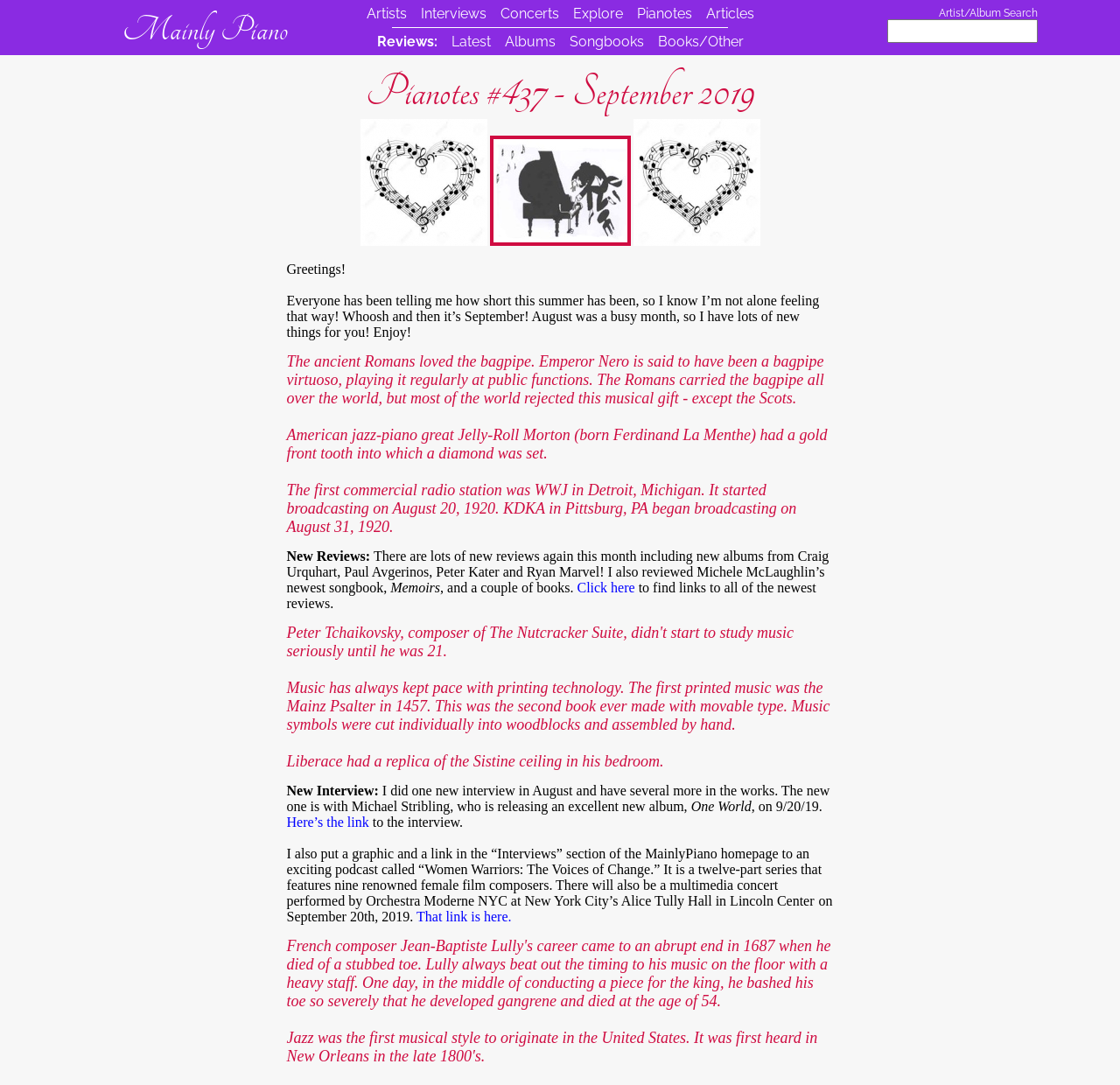What is the name of the website?
Based on the visual details in the image, please answer the question thoroughly.

I determined the answer by looking at the link 'Mainly Piano' at the top of the webpage, which suggests that it is the name of the website.